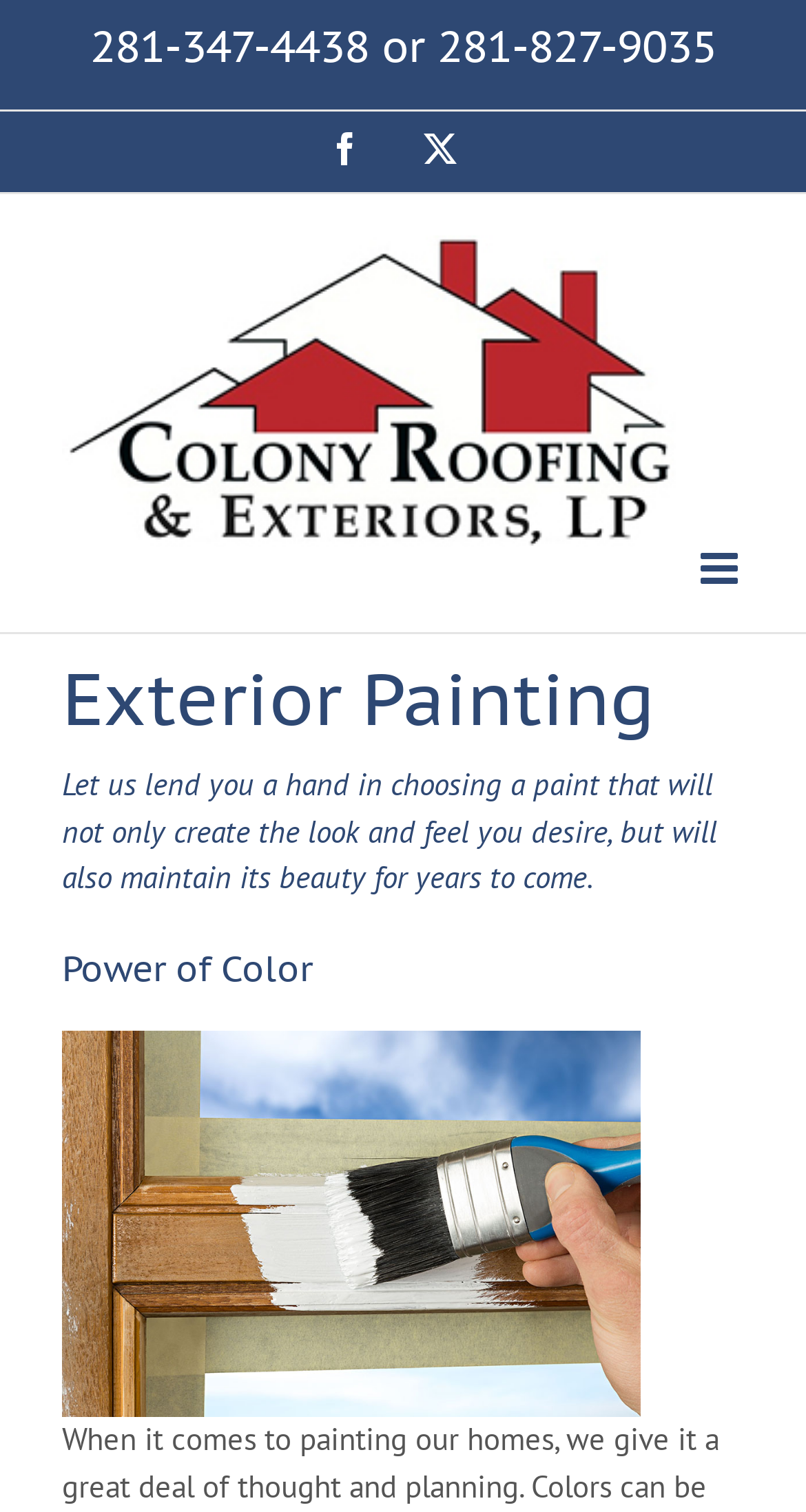Identify the bounding box coordinates for the UI element described as: "alt="Colony Roofing & Exteriors Logo"".

[0.077, 0.156, 0.841, 0.362]